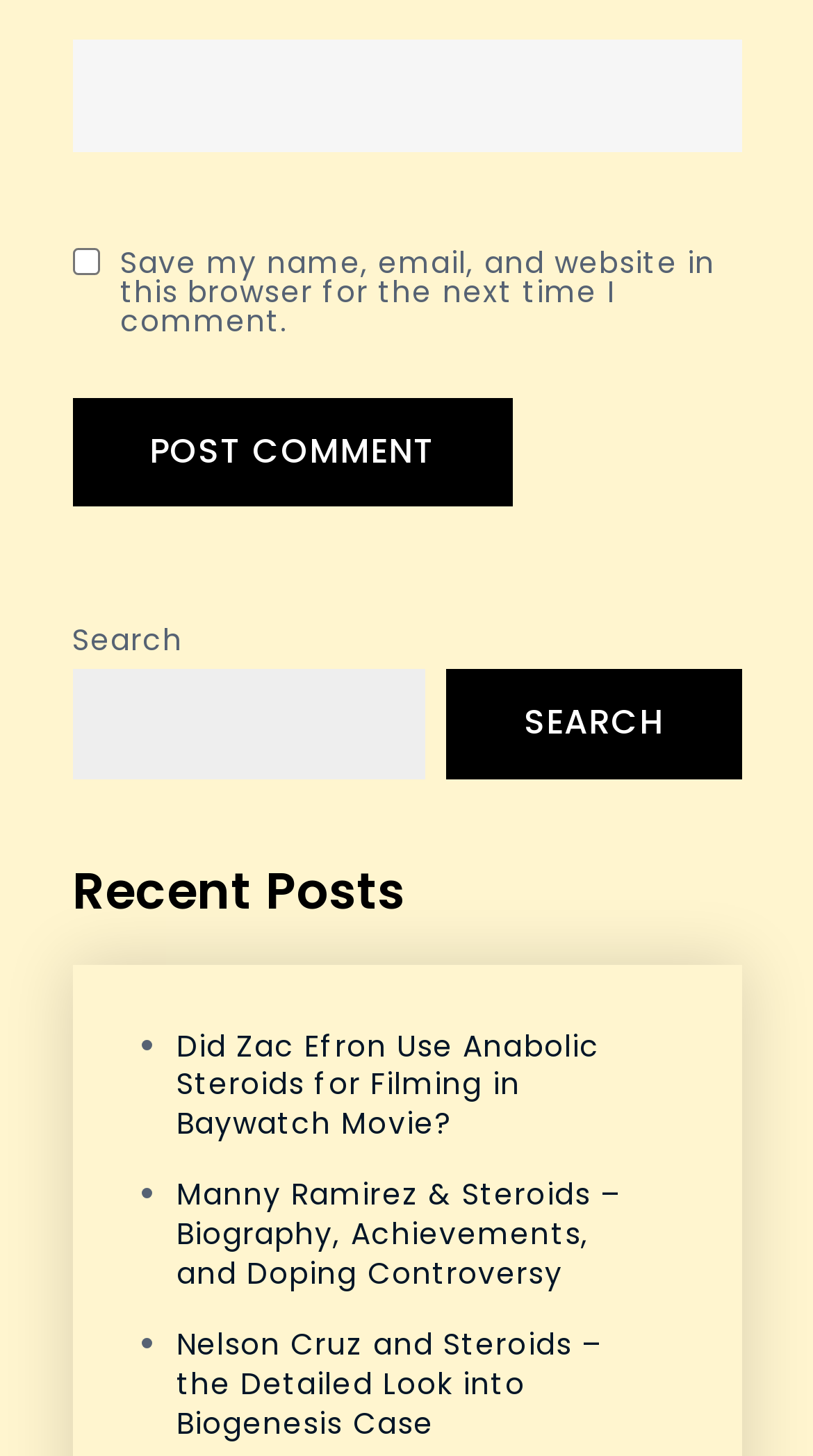Highlight the bounding box coordinates of the element that should be clicked to carry out the following instruction: "post a comment". The coordinates must be given as four float numbers ranging from 0 to 1, i.e., [left, top, right, bottom].

[0.088, 0.273, 0.631, 0.347]